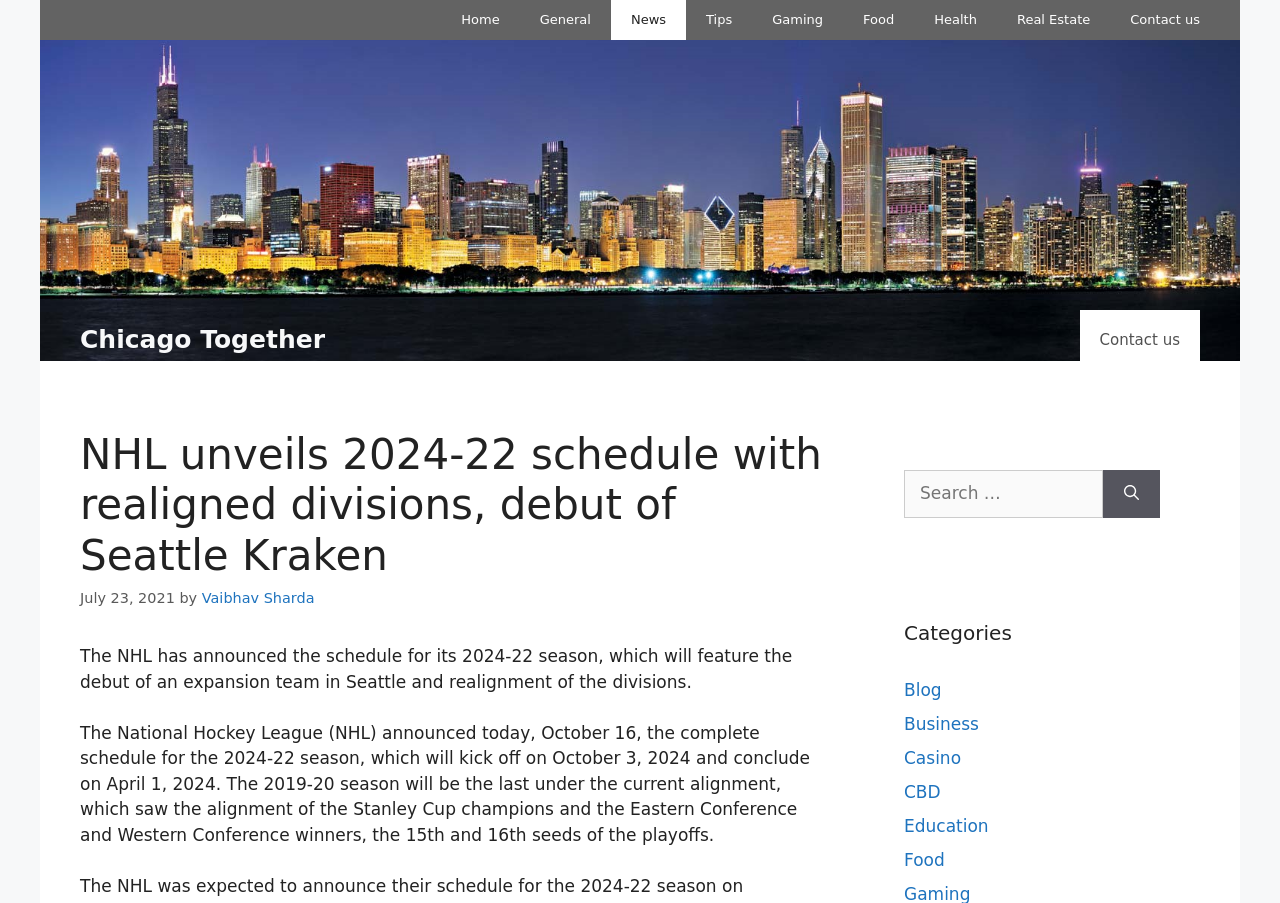Please find the main title text of this webpage.

NHL unveils 2024-22 schedule with realigned divisions, debut of Seattle Kraken